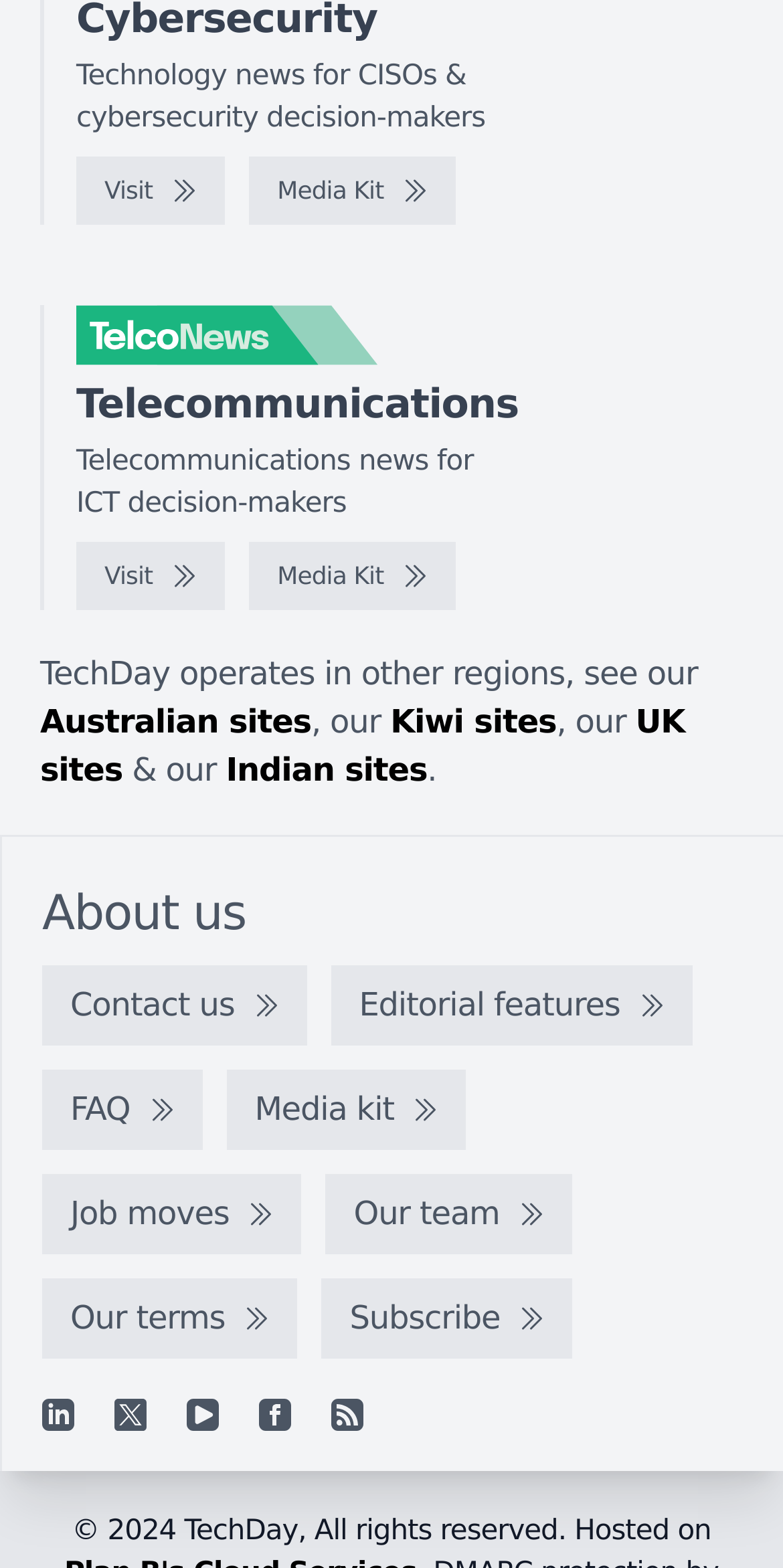Locate the bounding box coordinates of the element's region that should be clicked to carry out the following instruction: "View the Media Kit". The coordinates need to be four float numbers between 0 and 1, i.e., [left, top, right, bottom].

[0.318, 0.1, 0.582, 0.144]